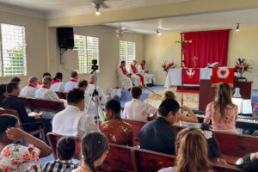Offer an in-depth caption of the image, mentioning all notable aspects.

The image captures a serene moment during a church service set inside a well-lit chapel. The altar, adorned with decorative flowers and cloth, is prominently placed at the front, featuring a red backdrop. Seated at the altar are several clergy members dressed in traditional robes, symbolizing the solemnity of the occasion. In the foreground, an attentive congregation is present, visibly engaged in the service, reflecting a diverse group of attendees, including families and individuals of varying ages. The room is filled with a sense of community and shared faith, enhanced by the warm, inviting atmosphere created by the natural light streaming through the windows. This gathering likely represents a significant event within the church, focusing on spiritual connection and fellowship among the attendees.